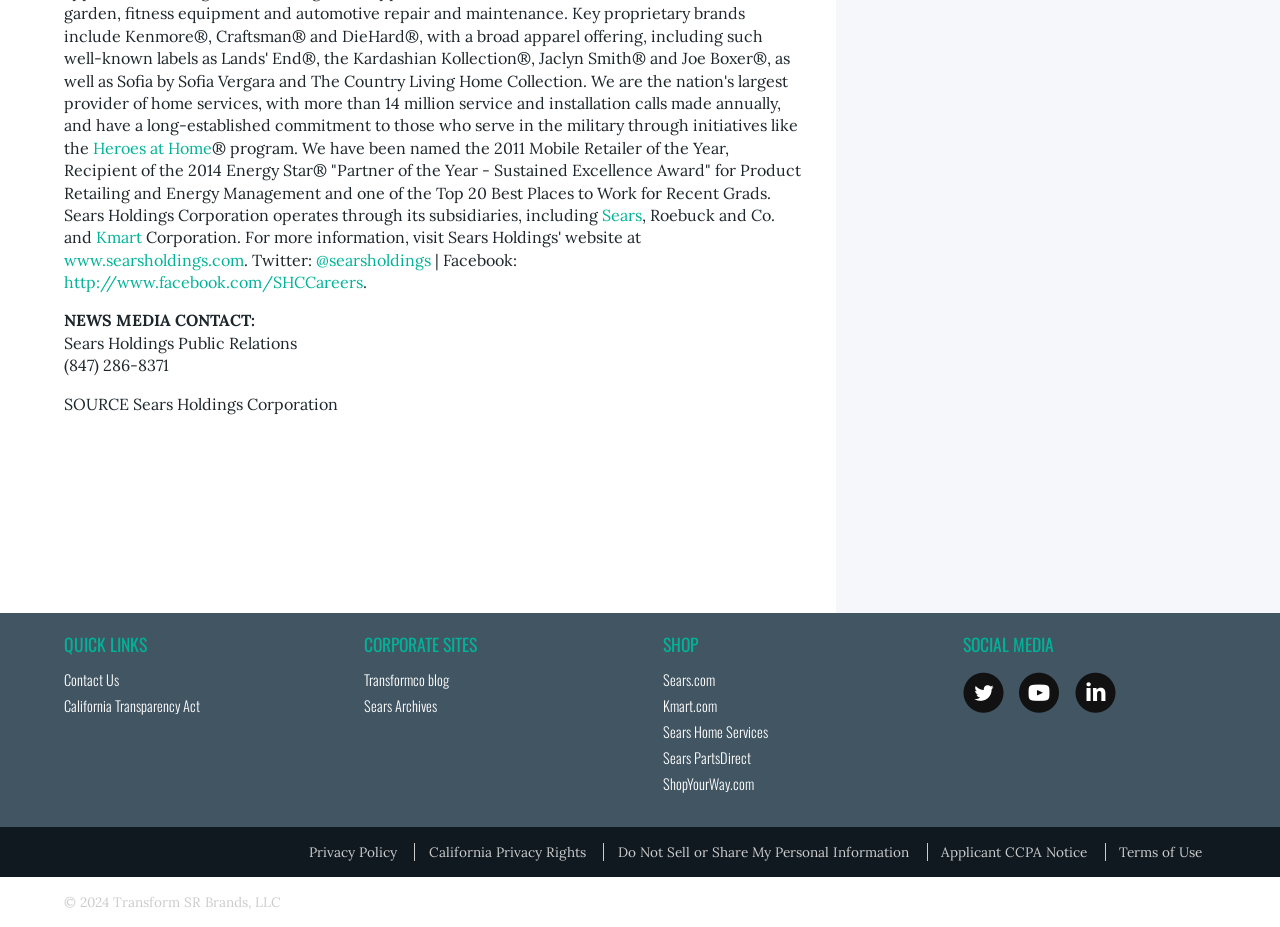What is the phone number for Sears Holdings Public Relations?
Refer to the image and provide a one-word or short phrase answer.

(847) 286-8371